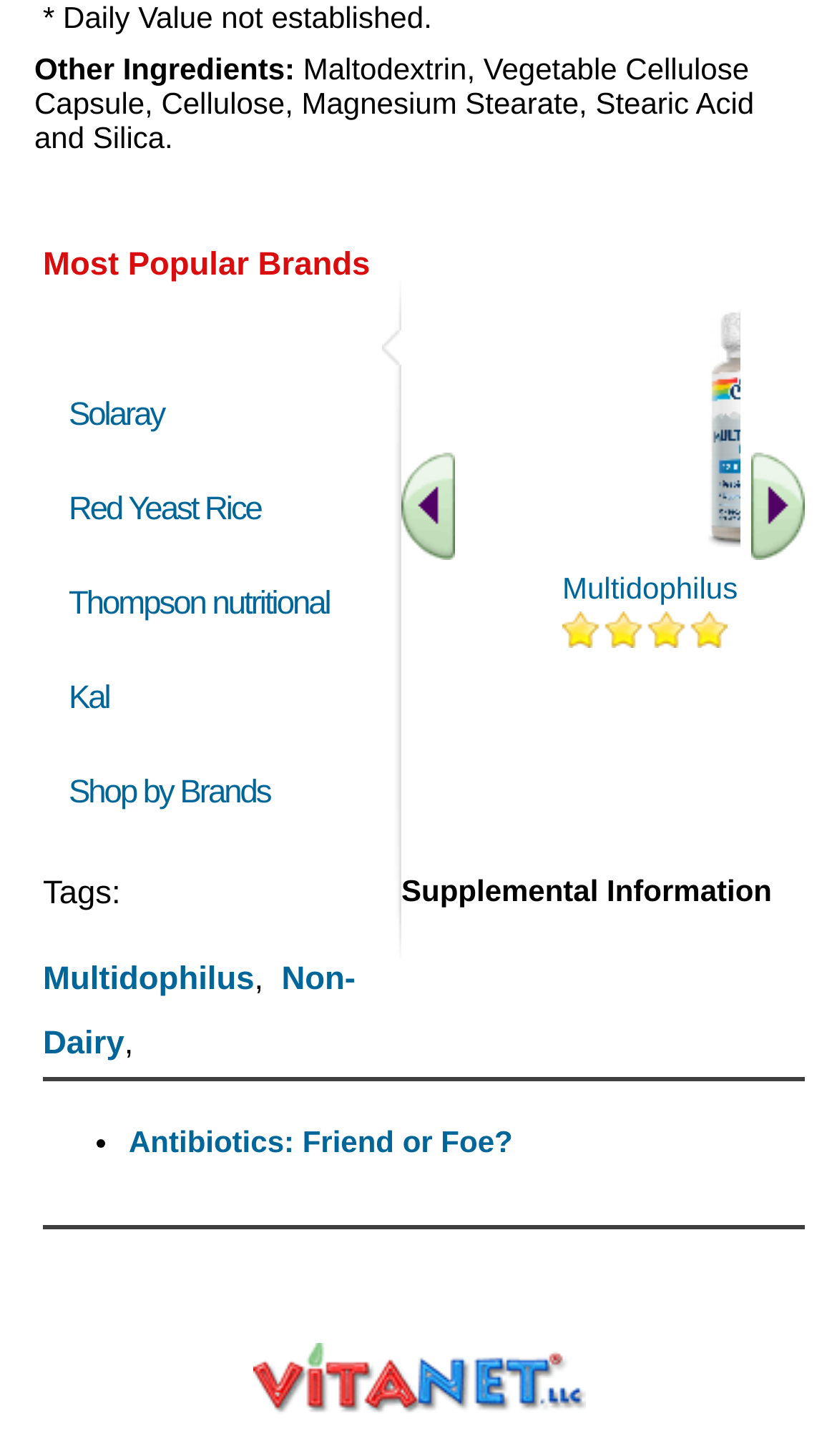Determine the bounding box for the UI element described here: "Antibiotics: Friend or Foe?".

[0.154, 0.773, 0.613, 0.796]